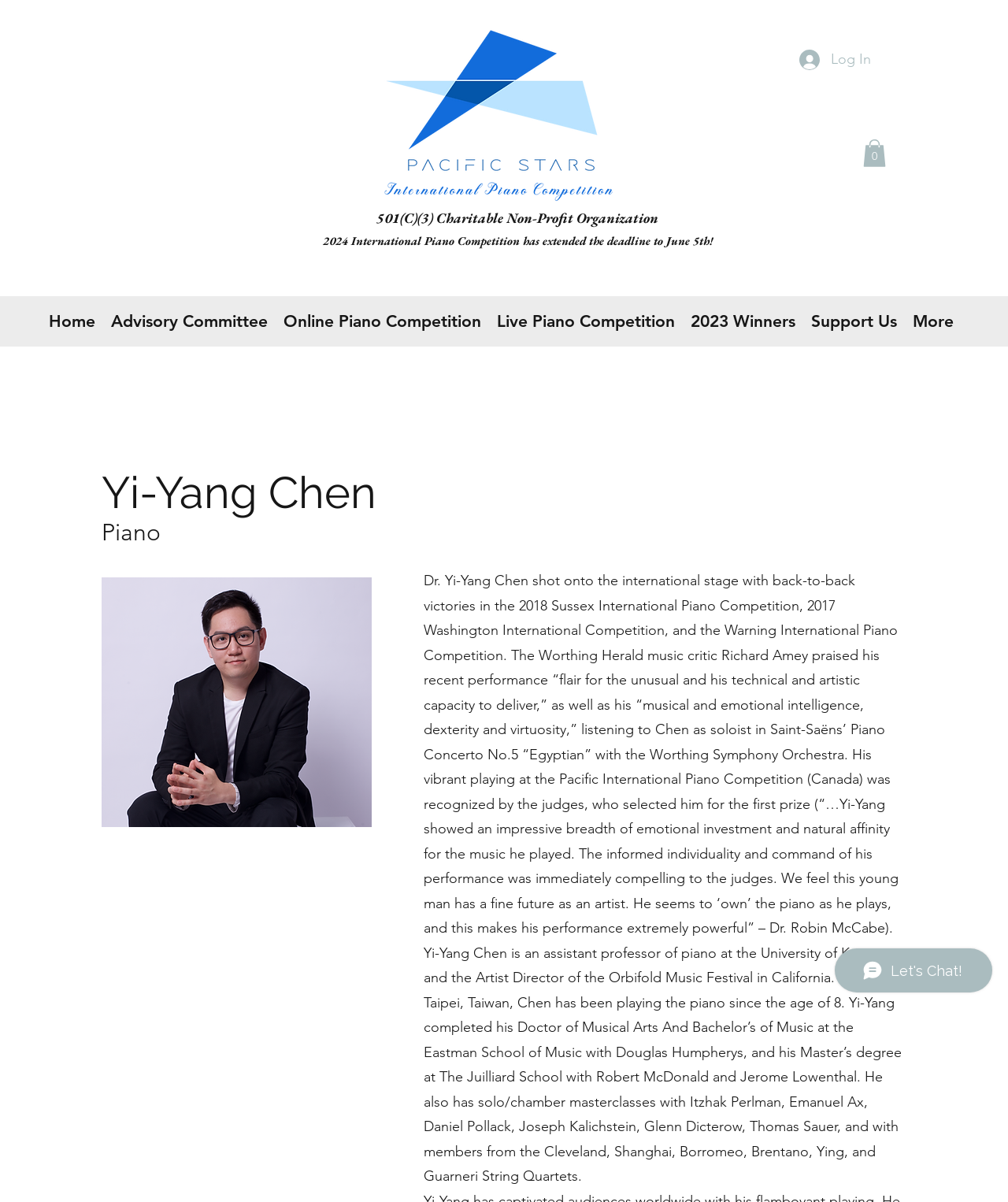Please provide a comprehensive answer to the question below using the information from the image: What is Yi-Yang Chen's profession?

By analyzing the StaticText elements, I found a paragraph that mentions Yi-Yang Chen's profession as an assistant professor of piano at the University of Kansas. This information is provided in the paragraph that starts with 'Yi-Yang Chen is an assistant professor of piano...'.